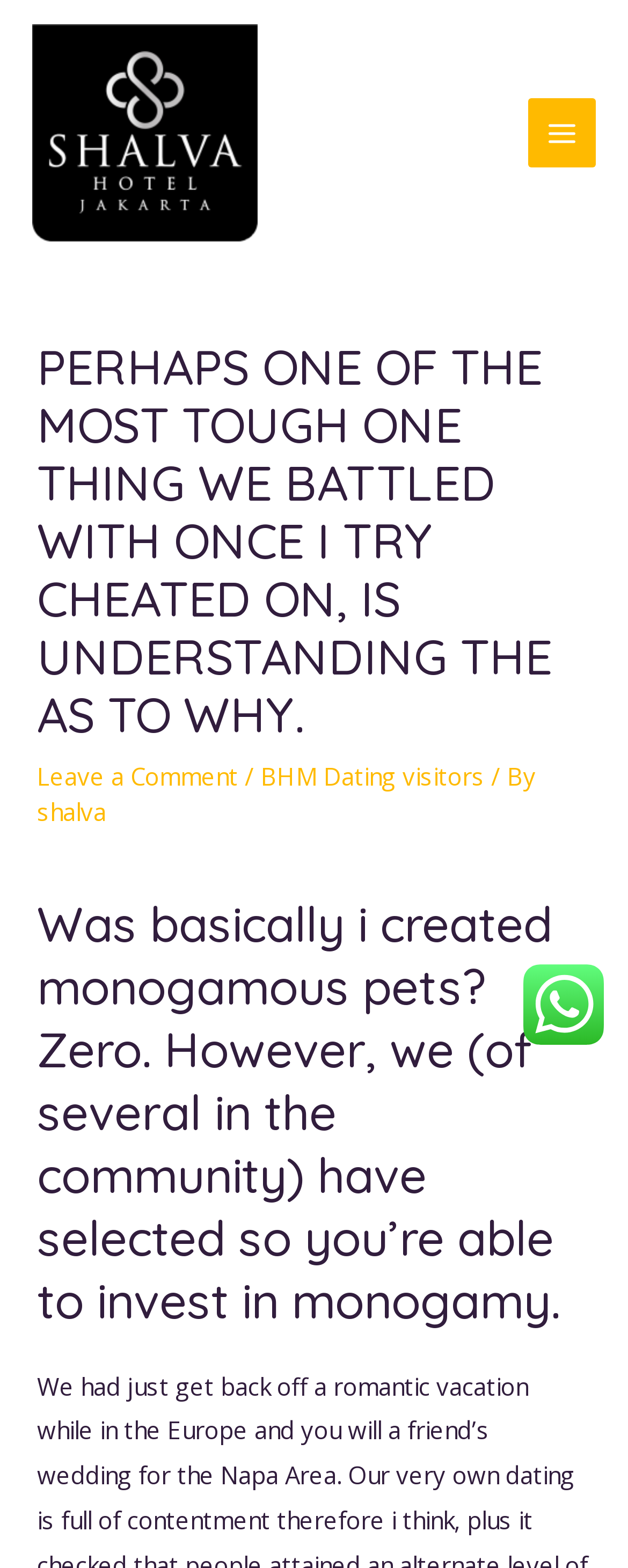Identify the first-level heading on the webpage and generate its text content.

PERHAPS ONE OF THE MOST TOUGH ONE THING WE BATTLED WITH ONCE I TRY CHEATED ON, IS UNDERSTANDING THE AS TO WHY.